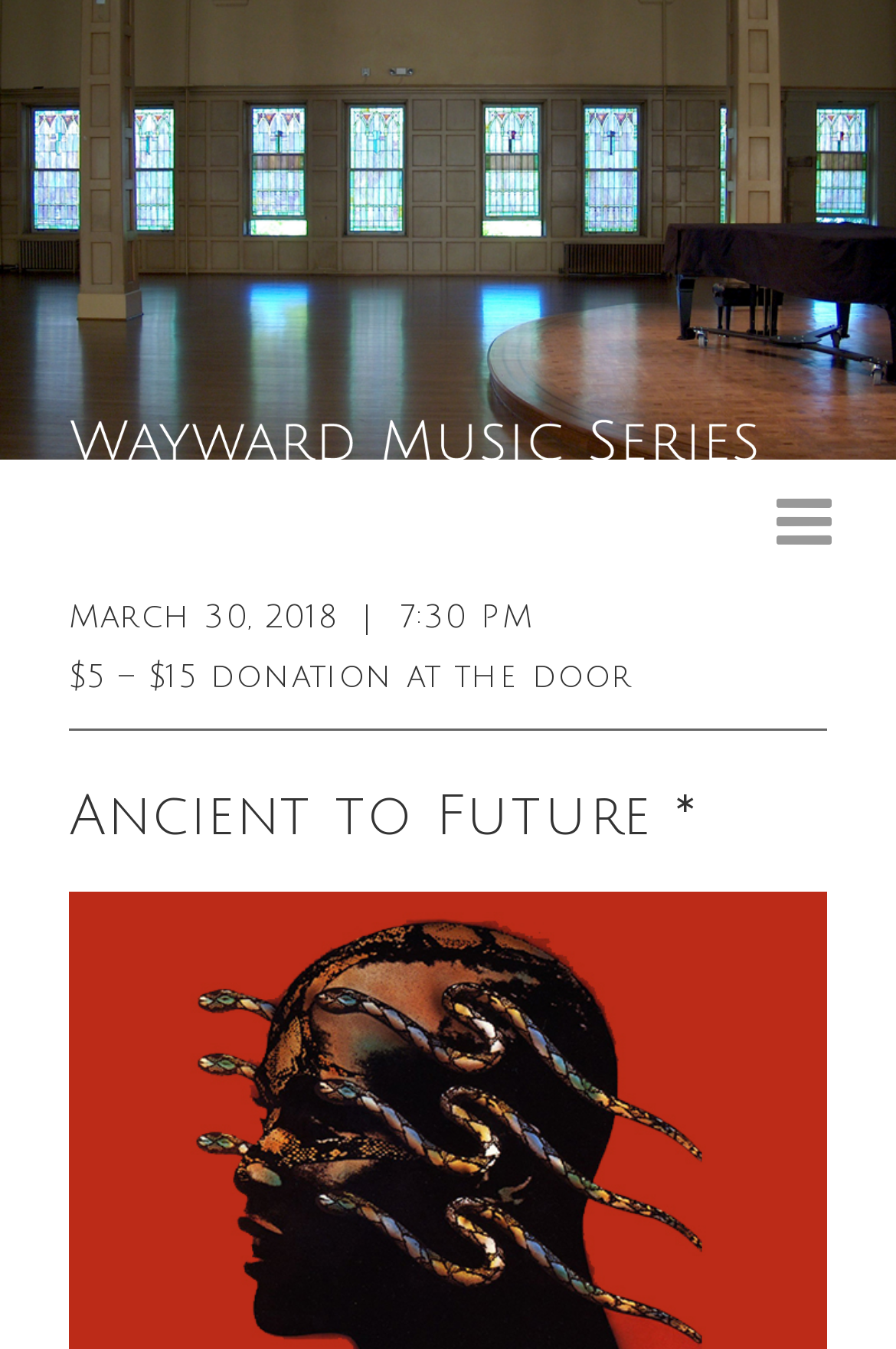What is the name of the series?
Please give a detailed and elaborate explanation in response to the question.

I found the name of the series by looking at the link element that says 'Wayward Music Series' which is located at the top of the webpage.